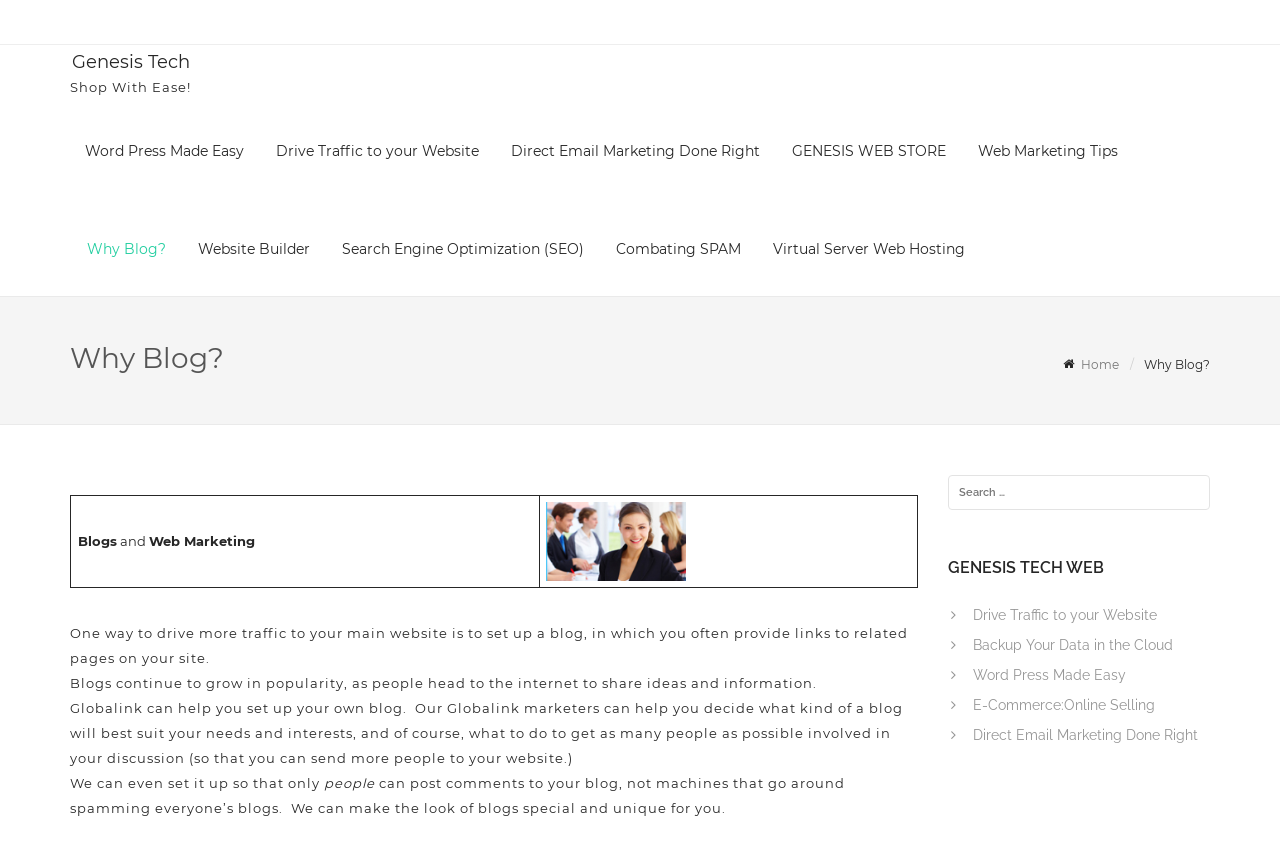Please specify the bounding box coordinates for the clickable region that will help you carry out the instruction: "Visit 'Drive Traffic to your Website' page".

[0.204, 0.119, 0.386, 0.235]